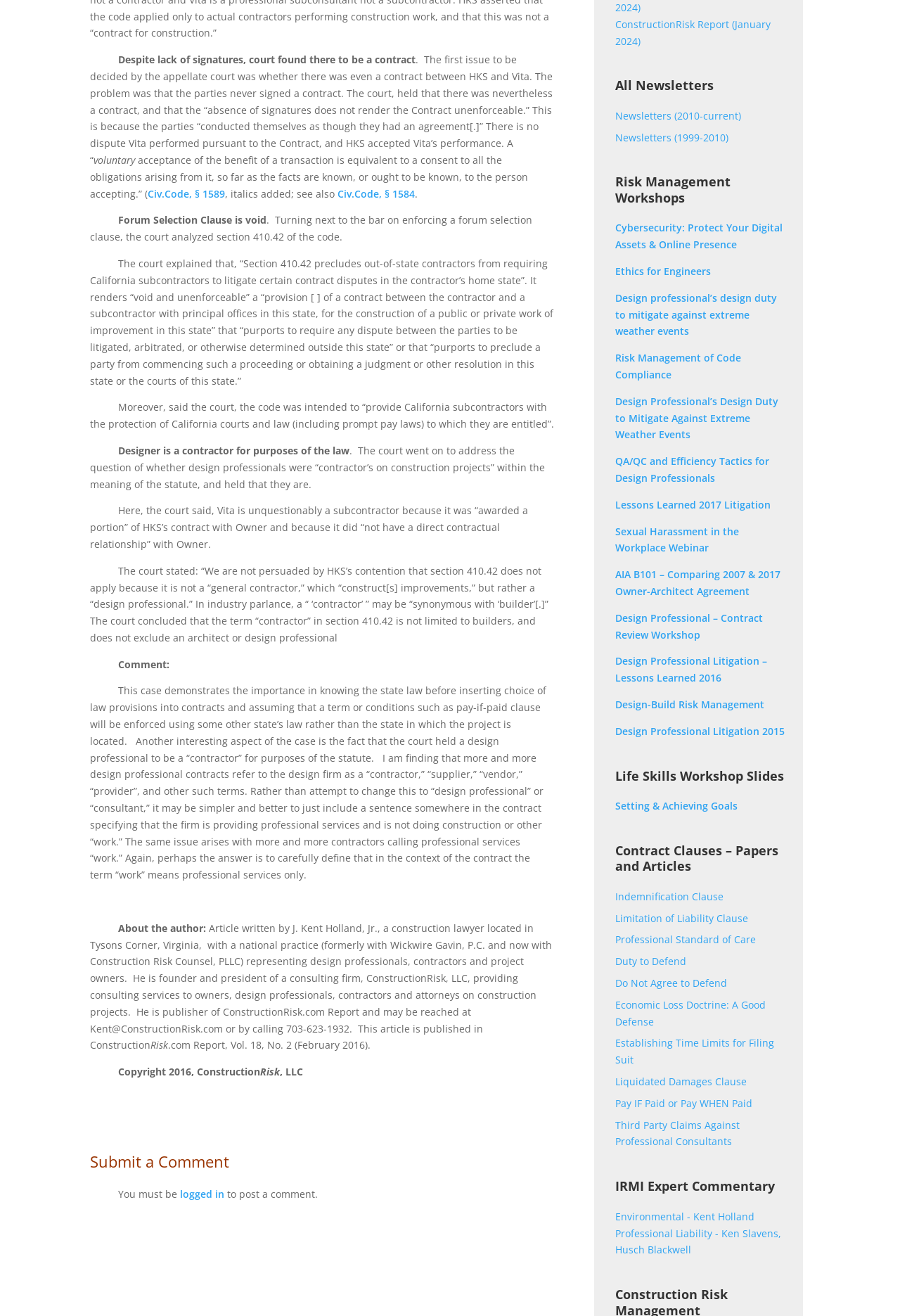Could you highlight the region that needs to be clicked to execute the instruction: "Read the article written by J. Kent Holland, Jr."?

[0.1, 0.7, 0.613, 0.799]